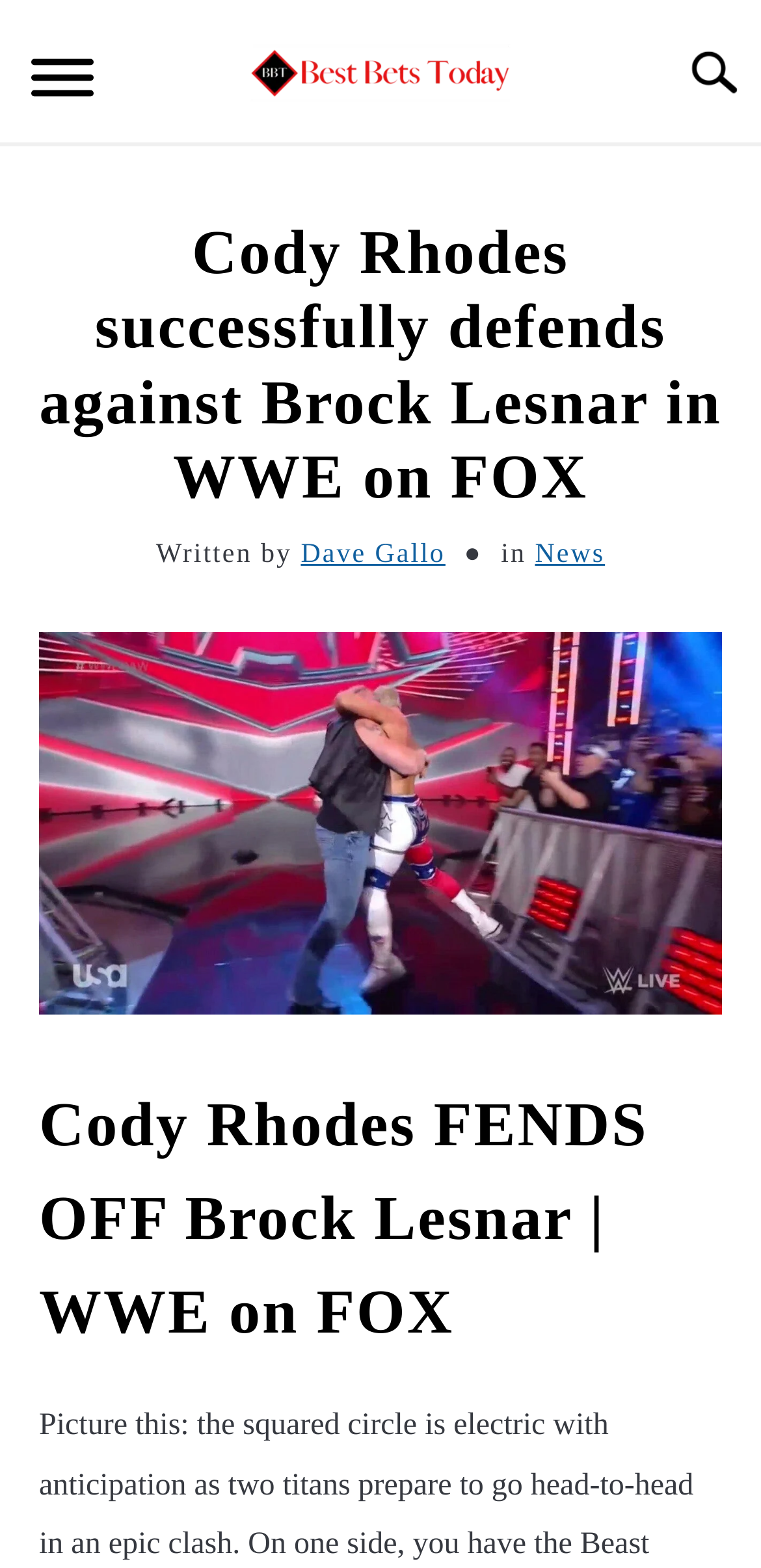What is the category of the article?
Respond to the question with a well-detailed and thorough answer.

I found the category of the article by looking at the text 'in' followed by a link with the text 'News', indicating that the article belongs to the News category.